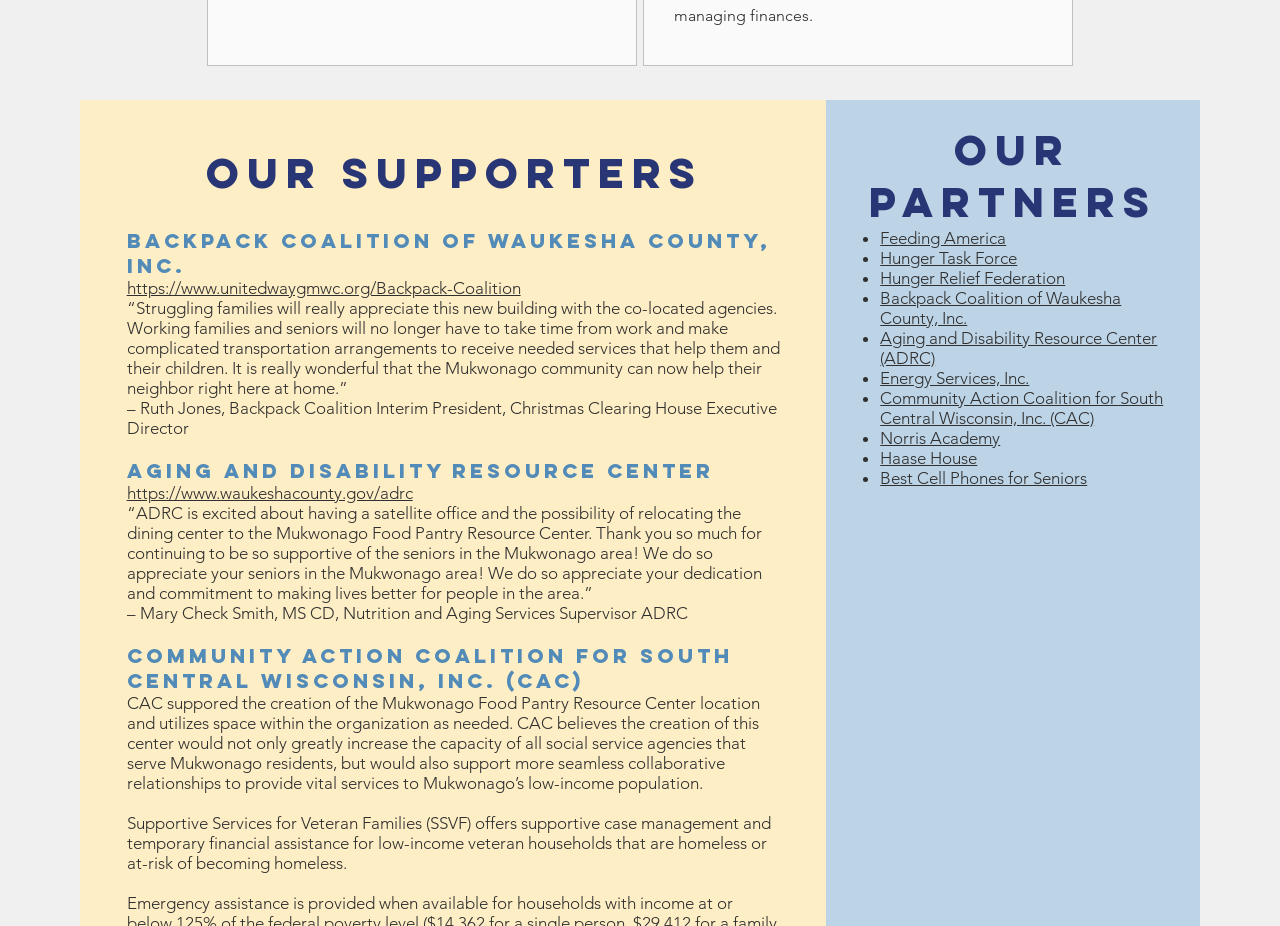Bounding box coordinates are to be given in the format (top-left x, top-left y, bottom-right x, bottom-right y). All values must be floating point numbers between 0 and 1. Provide the bounding box coordinate for the UI element described as: Best Cell Phones for Seniors

[0.688, 0.505, 0.849, 0.527]